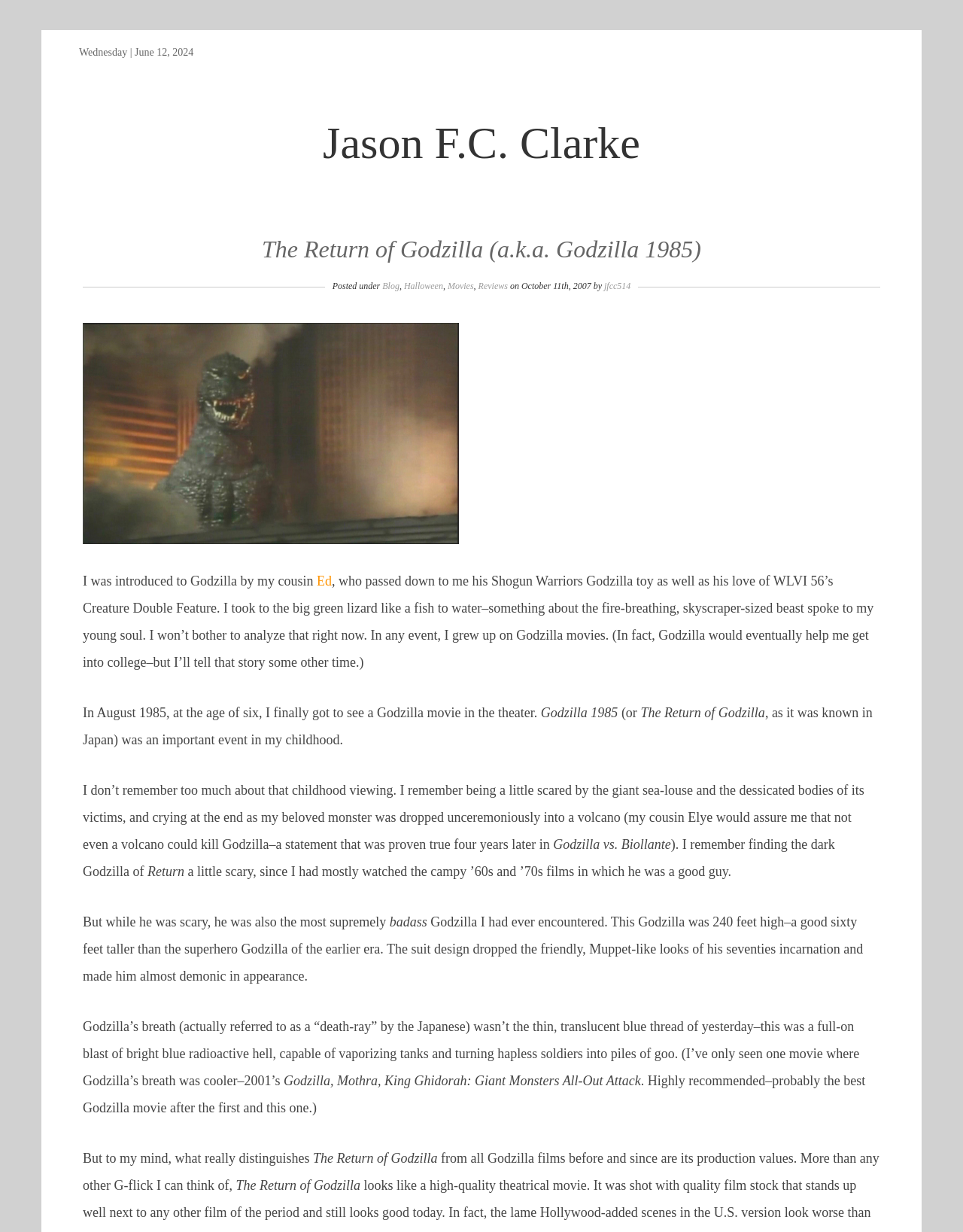Highlight the bounding box coordinates of the element that should be clicked to carry out the following instruction: "Read more about Halloween". The coordinates must be given as four float numbers ranging from 0 to 1, i.e., [left, top, right, bottom].

[0.419, 0.228, 0.46, 0.236]